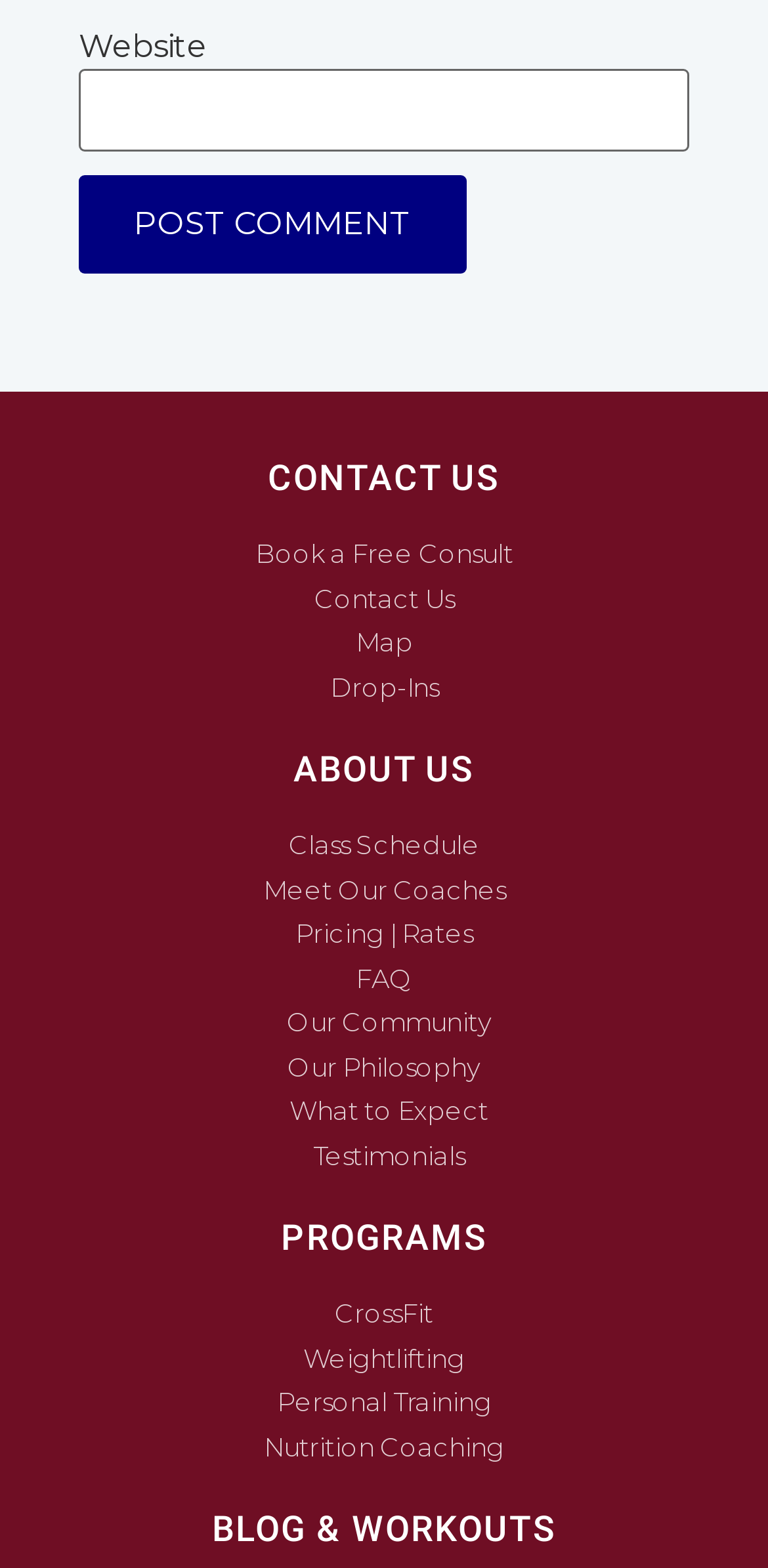Please identify the bounding box coordinates of where to click in order to follow the instruction: "Visit cryptheory.org".

None